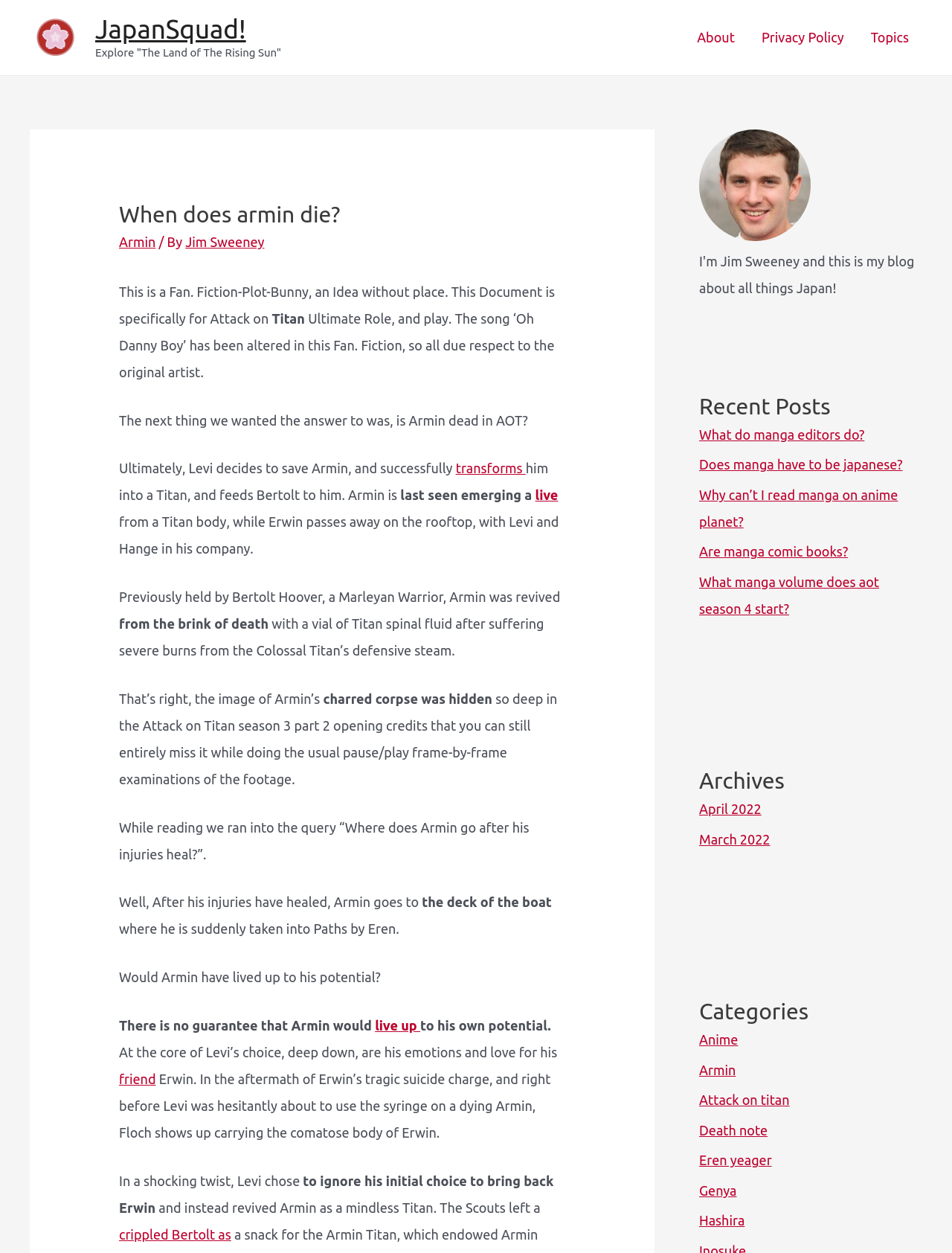Determine the bounding box coordinates for the element that should be clicked to follow this instruction: "Follow the 'Armin' link". The coordinates should be given as four float numbers between 0 and 1, in the format [left, top, right, bottom].

[0.125, 0.187, 0.164, 0.199]